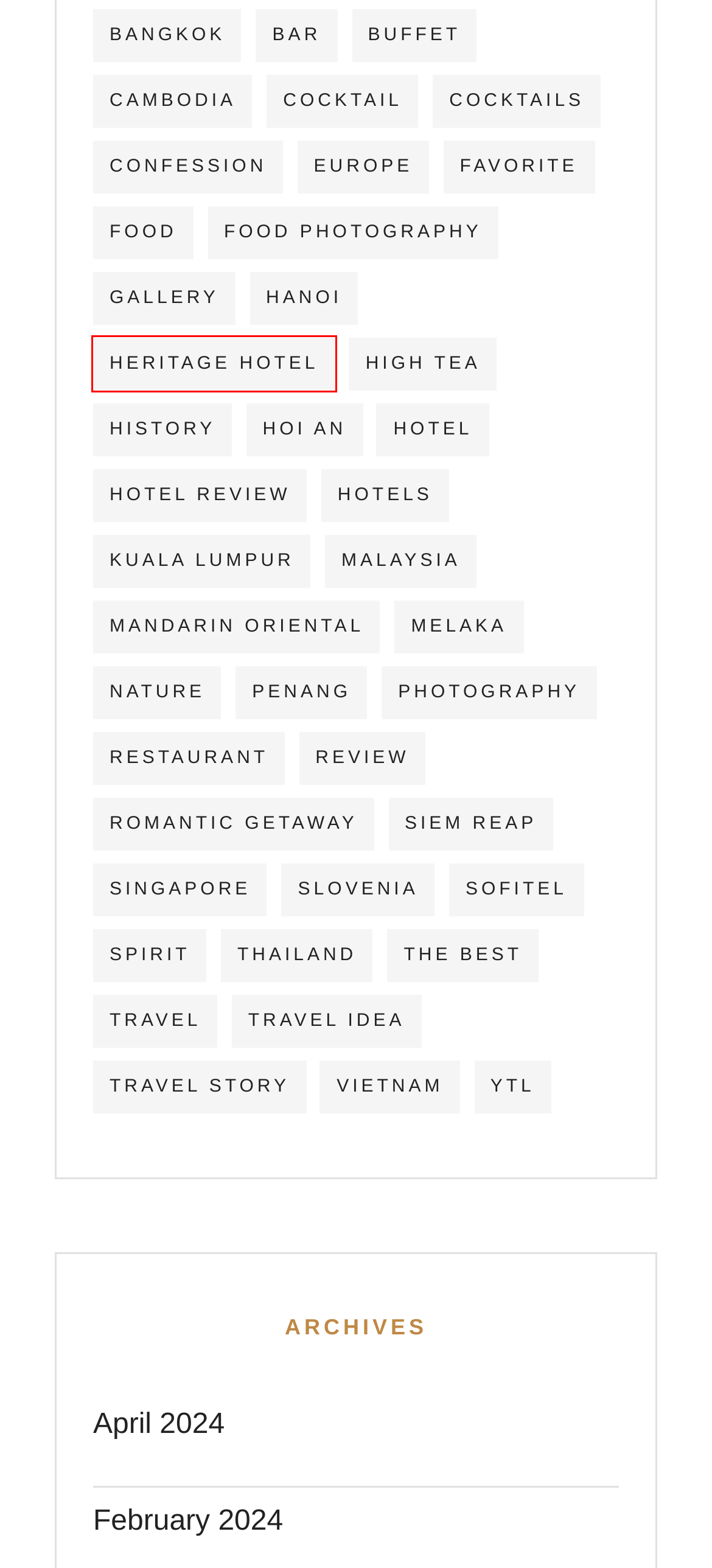Review the screenshot of a webpage which includes a red bounding box around an element. Select the description that best fits the new webpage once the element in the bounding box is clicked. Here are the candidates:
A. Buffet Archives - Wild 'n' Free Diary
B. heritage hotel Archives - Wild 'n' Free Diary
C. History Archives - Wild 'n' Free Diary
D. Thailand Archives - Wild 'n' Free Diary
E. Hotels Archives - Wild 'n' Free Diary
F. Bangkok Archives - Wild 'n' Free Diary
G. Hotel Archives - Wild 'n' Free Diary
H. High tea Archives - Wild 'n' Free Diary

B